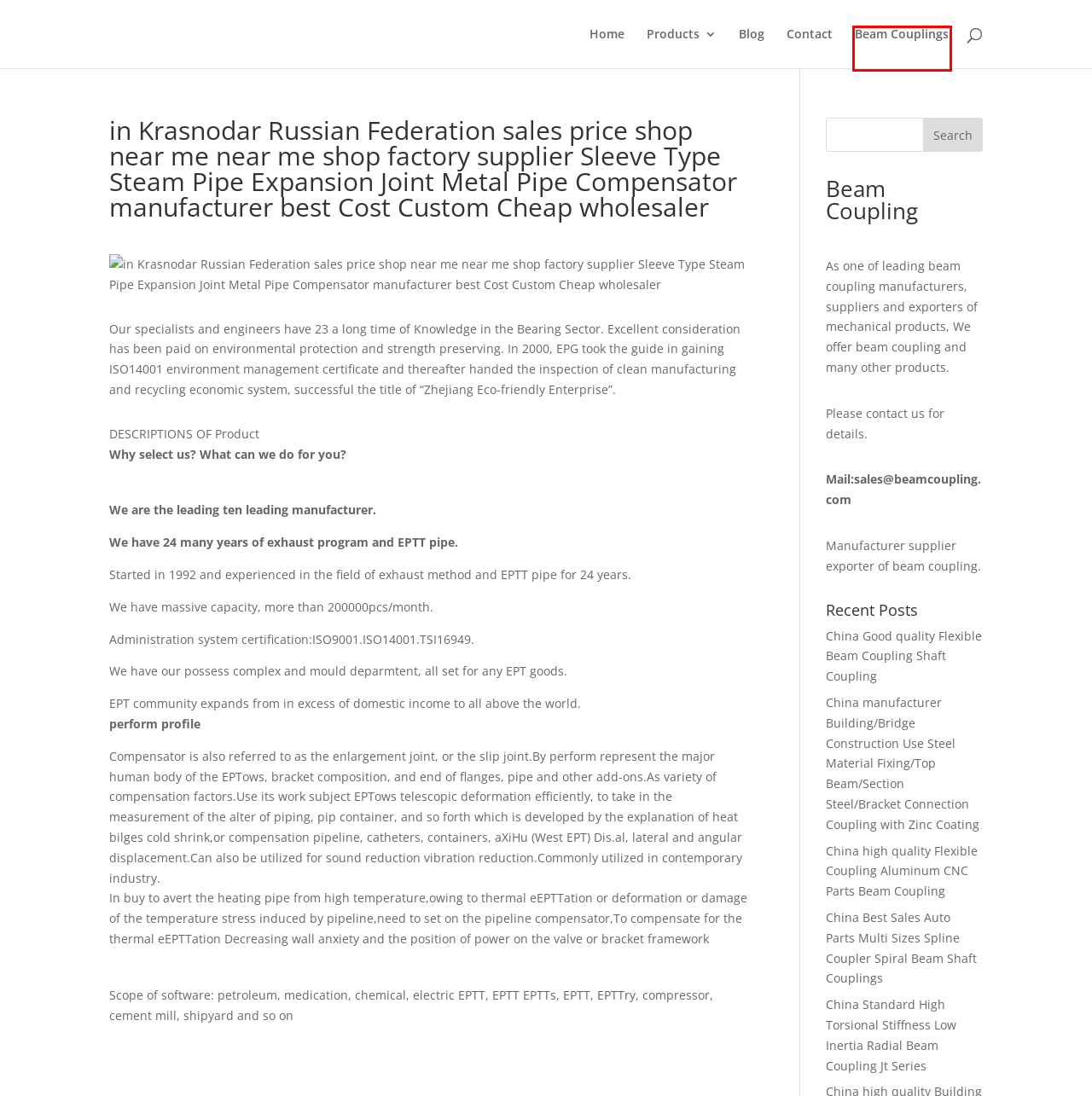Examine the screenshot of a webpage with a red rectangle bounding box. Select the most accurate webpage description that matches the new webpage after clicking the element within the bounding box. Here are the candidates:
A. beam coupling Archives - Beam coupling
B. China Best Sales Auto Parts Multi Sizes Spline Coupler Spiral Beam Shaft Couplings - Beam coupling
C. Blog Archives - Beam coupling
D. China Standard High Torsional Stiffness Low Inertia Radial Beam Coupling Jt Series - Beam coupling
E. Contact - Beam coupling
F. Home - Beam couplings
G. China Good quality Flexible Beam Coupling Shaft Coupling - Beam coupling
H. Home - Beam coupling

F